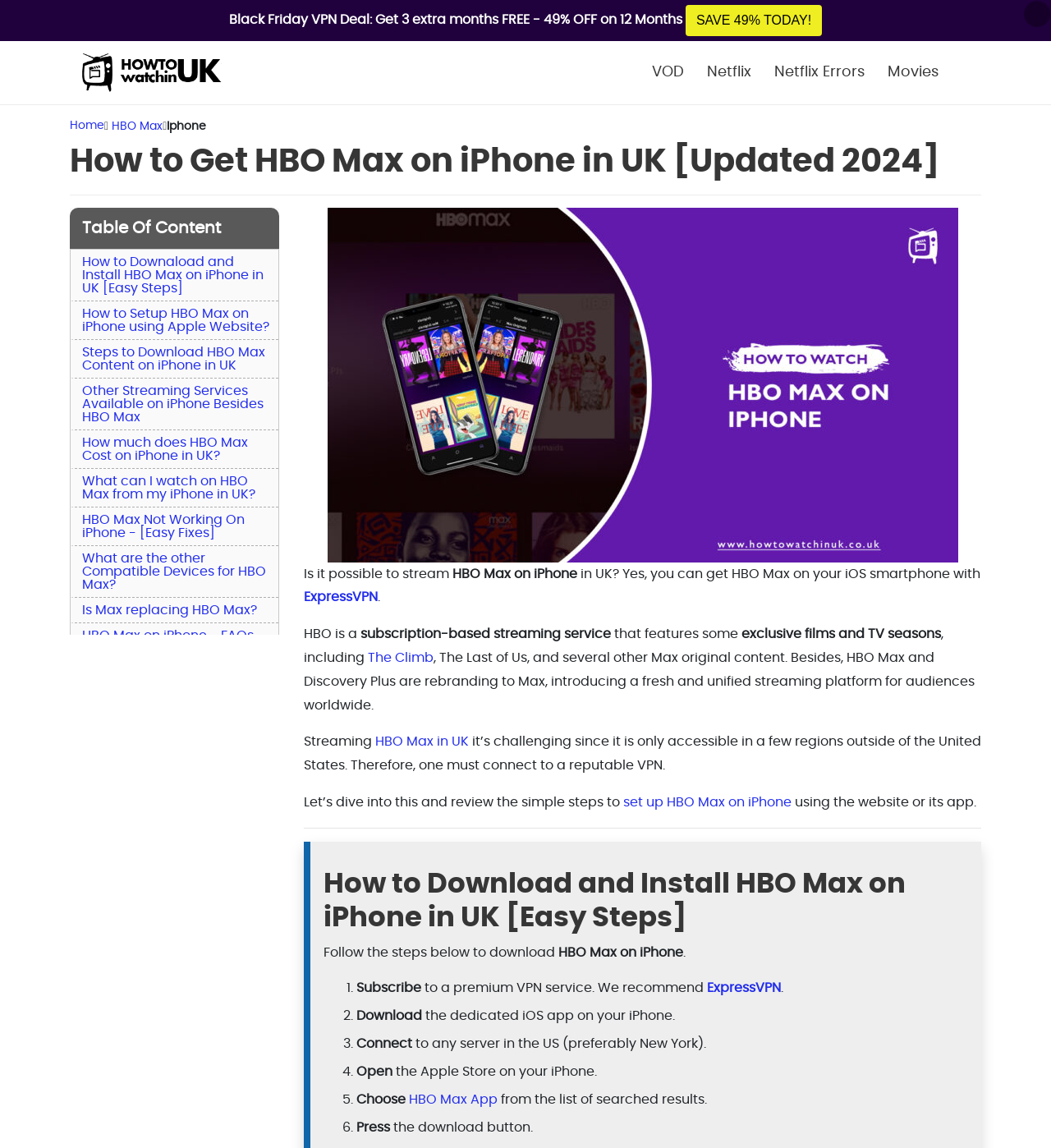How many steps are required to set up HBO Max on iPhone in UK?
Can you provide an in-depth and detailed response to the question?

To set up HBO Max on iPhone in UK, one needs to follow 6 easy steps, which include subscribing to a premium VPN service, downloading the dedicated iOS app, connecting to a server in the US, opening the Apple Store, choosing the HBO Max app, and pressing the download button.